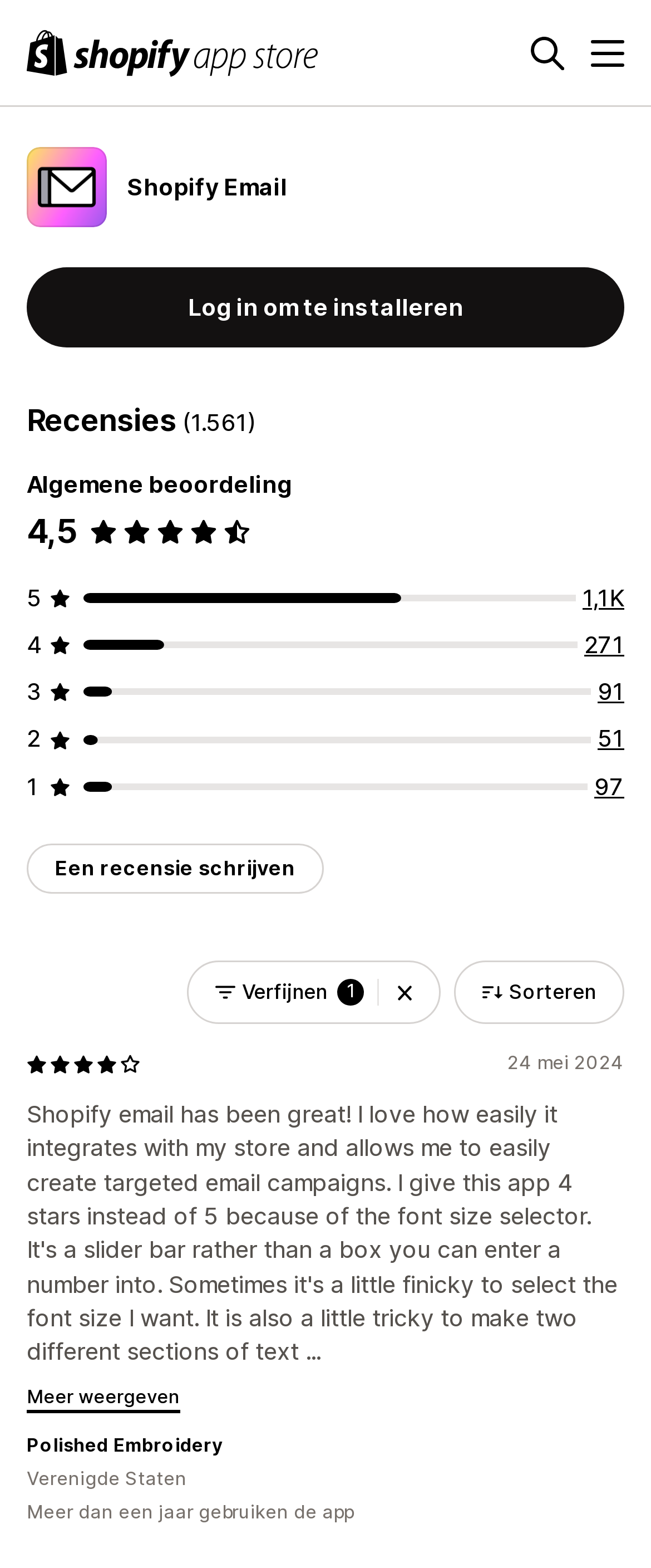Describe all the visual and textual components of the webpage comprehensively.

The webpage appears to be a product page for "Shopify Email" on the Shopify App Store. At the top left corner, there is a logo of the Shopify App Store, accompanied by a search button and a menu button at the top right corner. 

Below the logo, there is a figure with an image of "Shopify Email" and a heading with the same name. A "Log in to install" button is located below the figure. 

On the left side of the page, there is a section displaying reviews, with a heading "Recensies (1,561)" and a rating of 4.5 out of 5 stars. Below the rating, there are links to view different numbers of reviews, such as 1051, 271, 91, 51, and 97. 

A button to write a review is located below the review links. Further down, there are buttons to refine and sort reviews, as well as a combobox to filter reviews. 

On the right side of the page, there is a section displaying a 4-out-of-5-star rating, with a date "24 mei 2024" below it. A "Meer weergeven" (Show more) button is located at the bottom of the page. 

At the very bottom of the page, there is some text about "Polished Embroidery" from the United States, who has been using the app for more than a year.